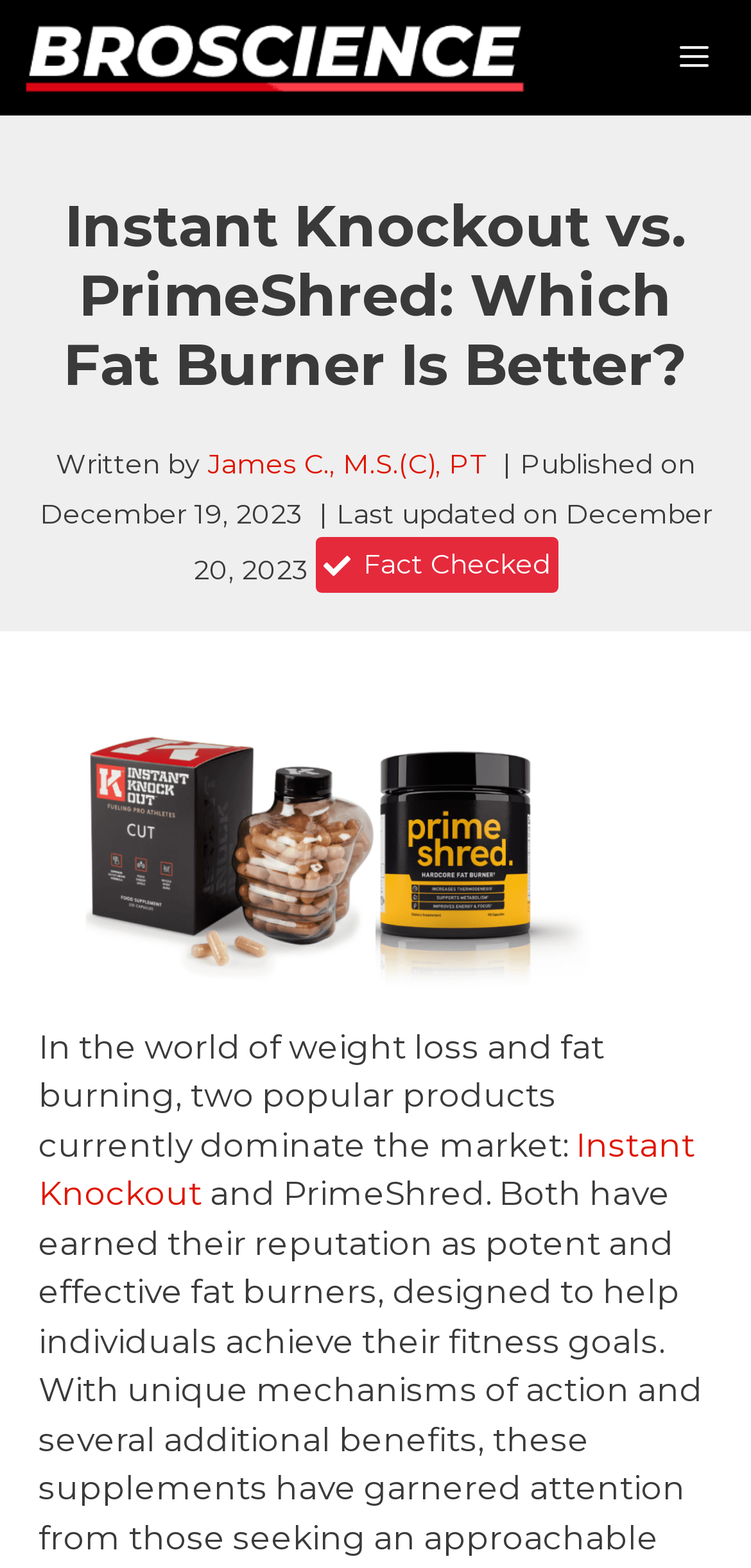Create an elaborate caption that covers all aspects of the webpage.

The webpage is a comparison article between two premium fat burners, Instant Knockout and PrimeShred. At the top left corner, there is a link to the website "Broscience.com" accompanied by an image of the website's logo. On the top right corner, there is a button with a menu icon.

Below the menu button, the main content of the webpage begins. The title of the article "Instant Knockout vs. PrimeShred: Which Fat Burner Is Better?" is prominently displayed, followed by the author's name "James C., M.S.(C), PT" and the publication date "December 19, 2023". The last updated date "December 20, 2023" is also mentioned.

A "Fact Checked" label is placed below the publication information. The main content of the article starts with a figure that compares the two fat burners, accompanied by an image. The article begins with a paragraph of text that introduces the topic, stating that Instant Knockout and PrimeShred are two popular products in the weight loss and fat burning market. The first link to "Instant Knockout" is mentioned in this paragraph.